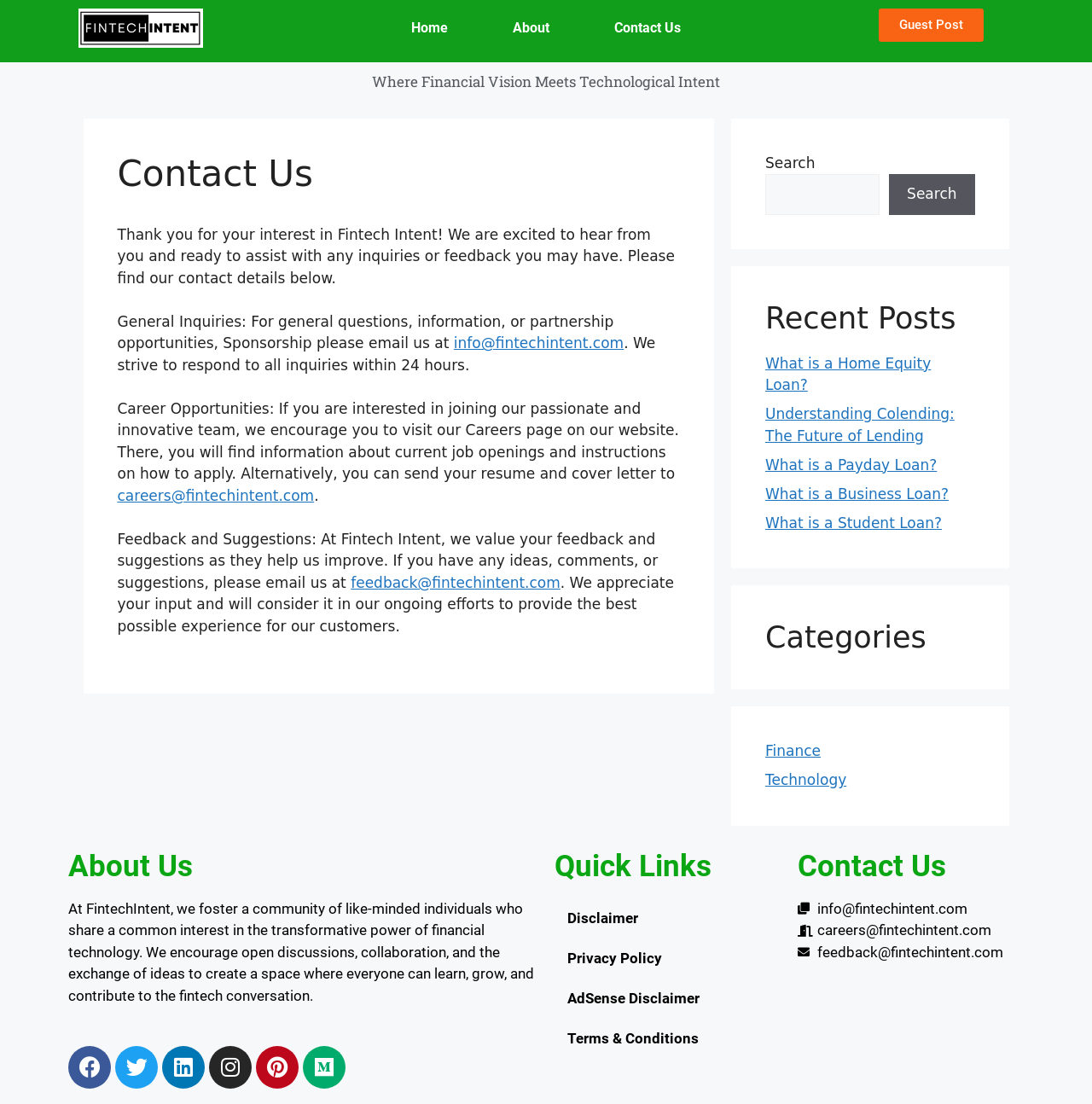Find the bounding box coordinates corresponding to the UI element with the description: "Linkedin". The coordinates should be formatted as [left, top, right, bottom], with values as floats between 0 and 1.

[0.148, 0.947, 0.188, 0.986]